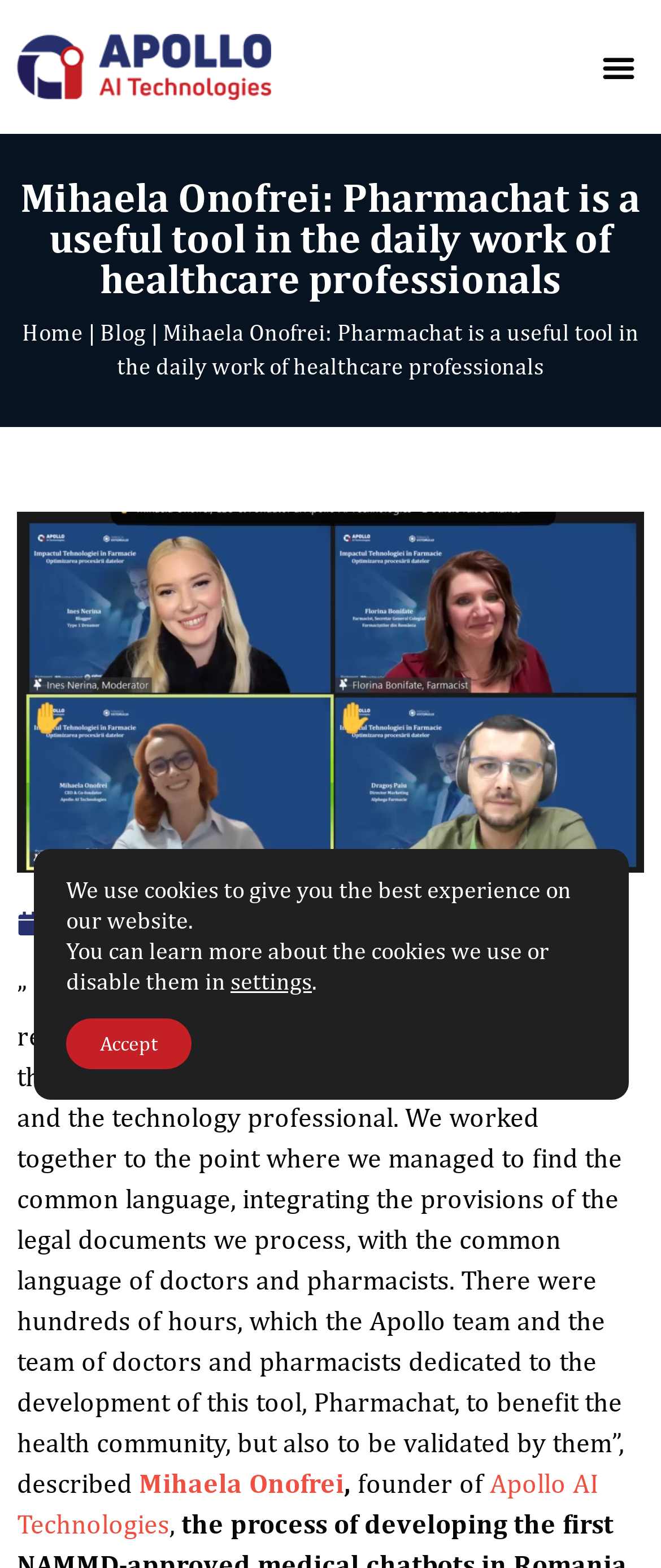Please find the top heading of the webpage and generate its text.

Mihaela Onofrei: Pharmachat is a useful tool in the daily work of healthcare professionals